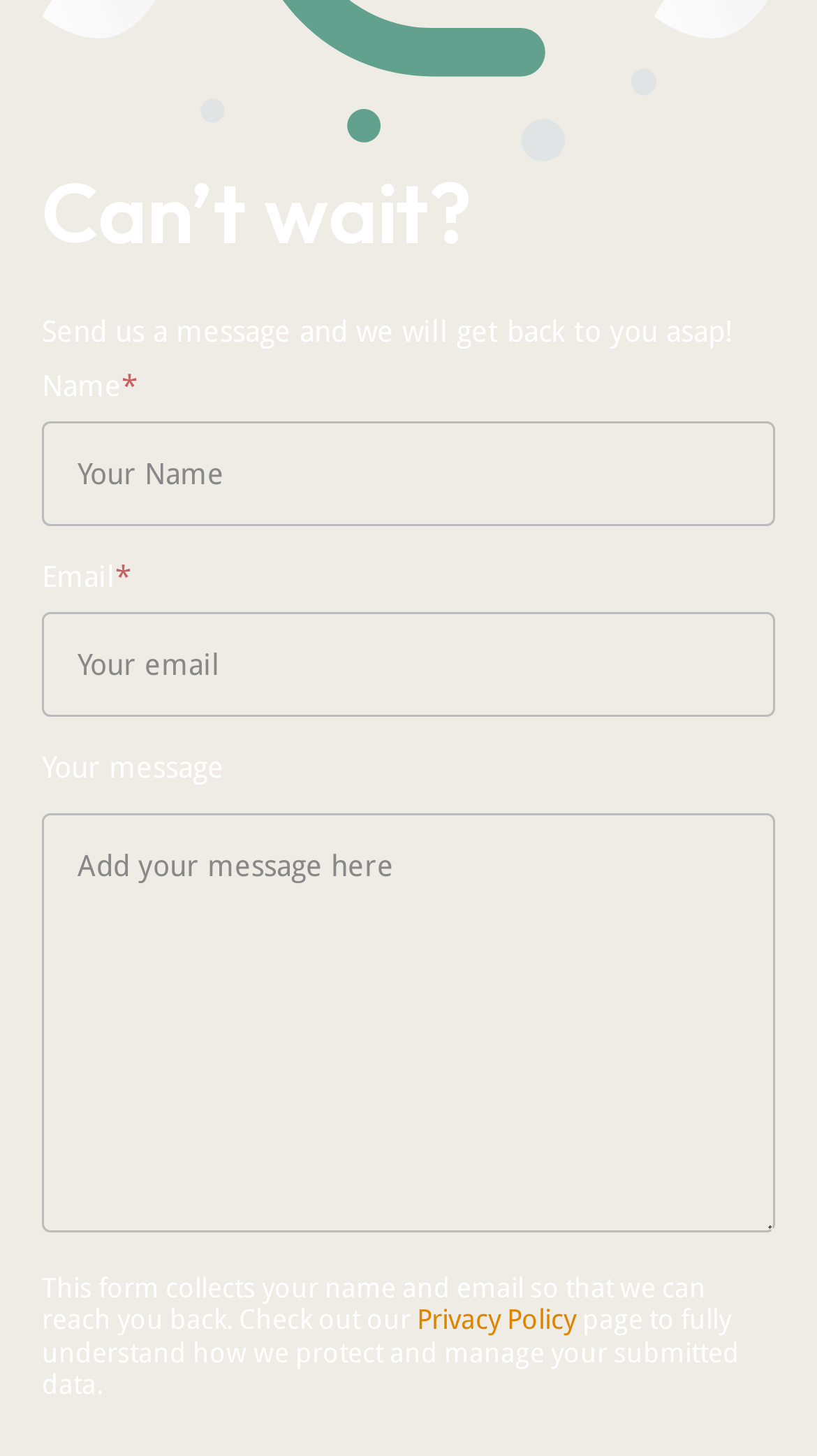How many fields are required in this form?
Please elaborate on the answer to the question with detailed information.

The form has three fields: name, email, and message. The name and email fields are both marked as required, while the message field is not. Therefore, two fields are required in this form.